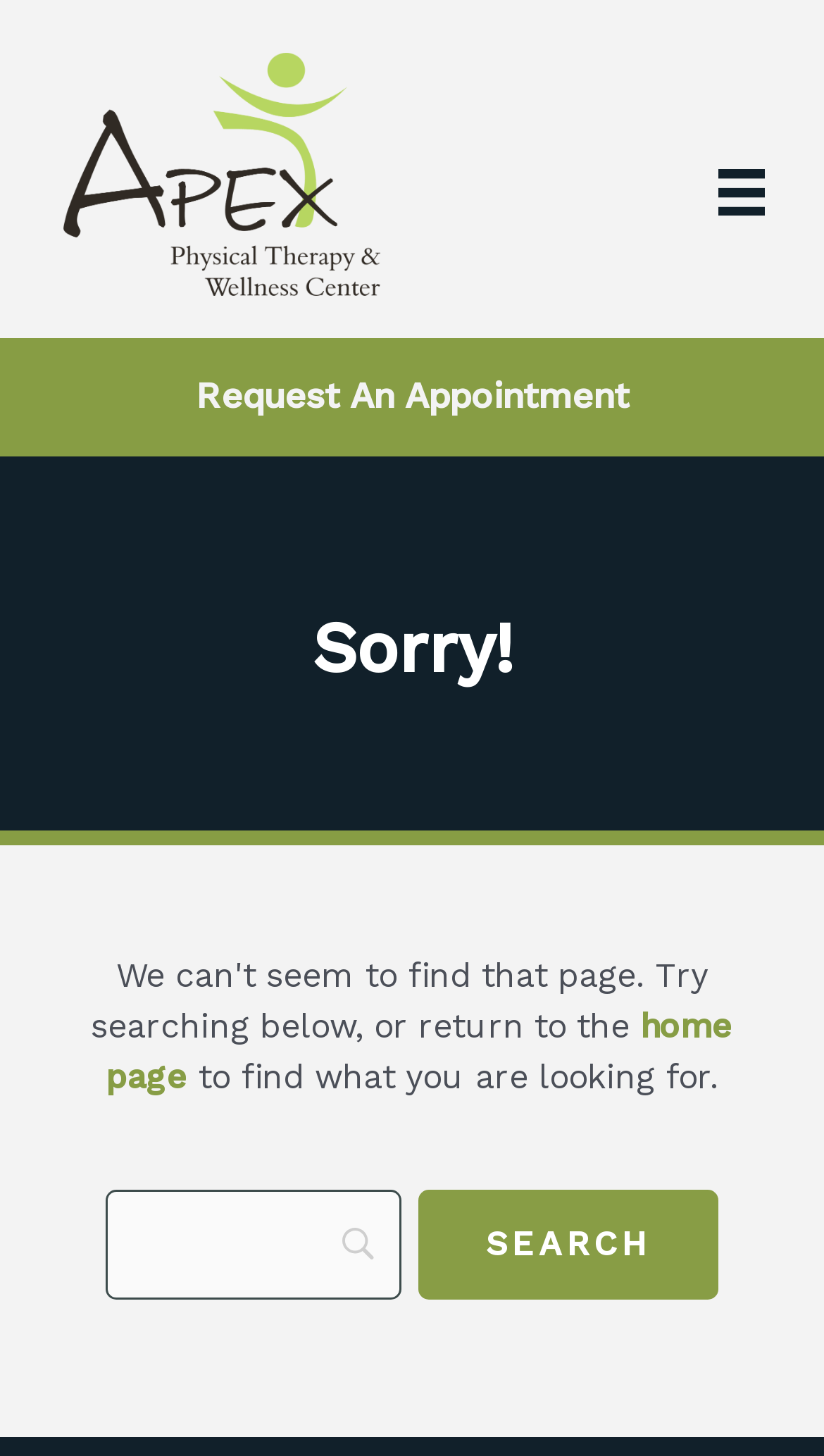Create a detailed summary of the webpage's content and design.

The webpage is a "Page not found" error page for Apex Physical Therapy & Wellness. At the top left corner, there is a logo of Apex Physical Therapy & Wellness center, featuring an abstract figure in motion above the text, symbolizing health and vitality. 

To the right of the logo, there is a menu toggle button. Below the logo, there is a prominent link to "Request An Appointment" in the middle of the page. 

Further down, there is a large heading that reads "Sorry!" in a prominent location, taking up most of the width of the page. 

Below the "Sorry!" heading, there is a link to the "home page" on the left, followed by a text that says "to find what you are looking for." On the same level, there is a search bar on the right, accompanied by a "Search" button. The search button has the text "SEARCH" on it.